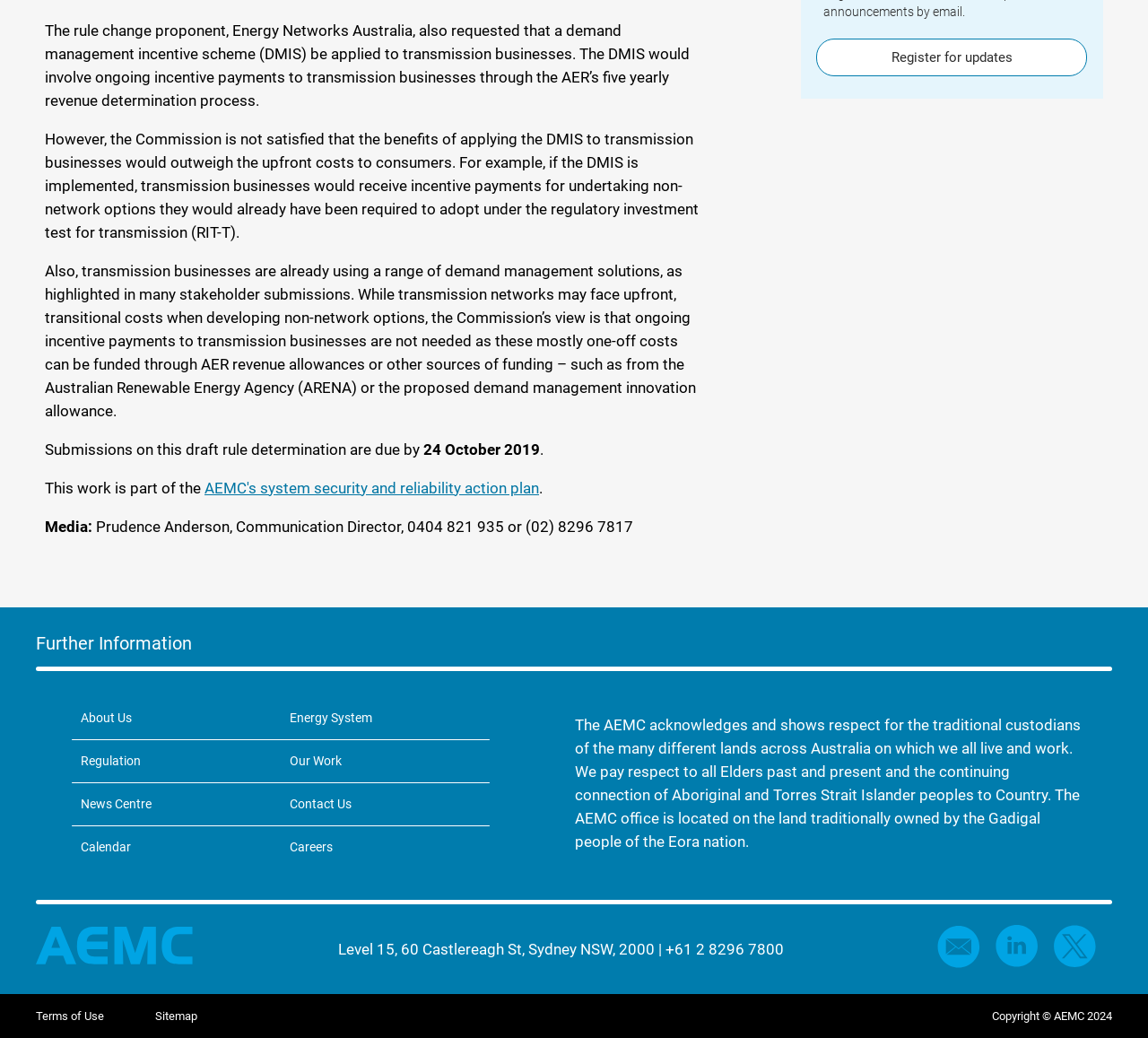What is the deadline for submissions on the draft rule determination?
Examine the webpage screenshot and provide an in-depth answer to the question.

The deadline for submissions is mentioned in the StaticText element with ID 688, which states '24 October 2019'.